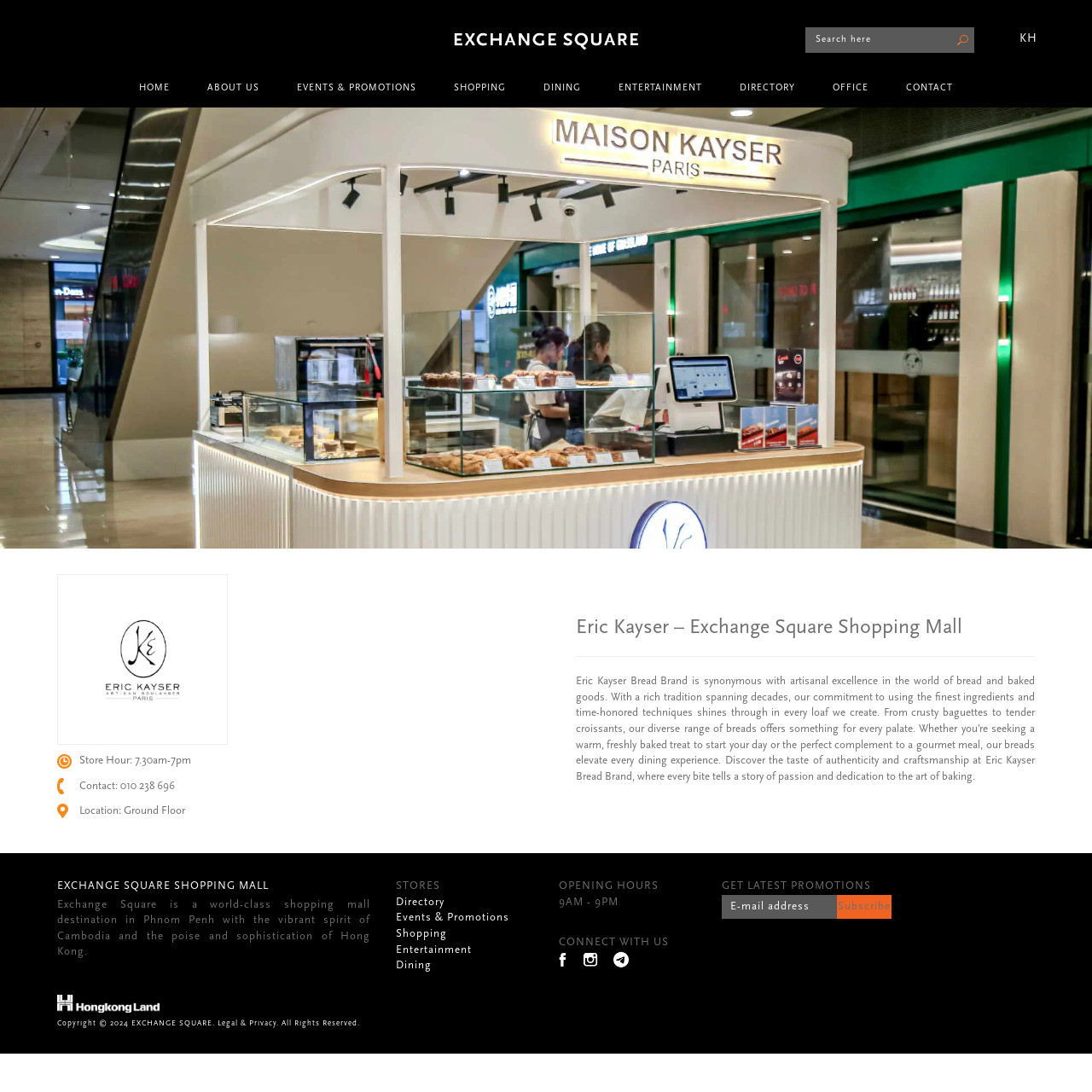Please predict the bounding box coordinates of the element's region where a click is necessary to complete the following instruction: "View directory". The coordinates should be represented by four float numbers between 0 and 1, i.e., [left, top, right, bottom].

[0.362, 0.821, 0.407, 0.831]